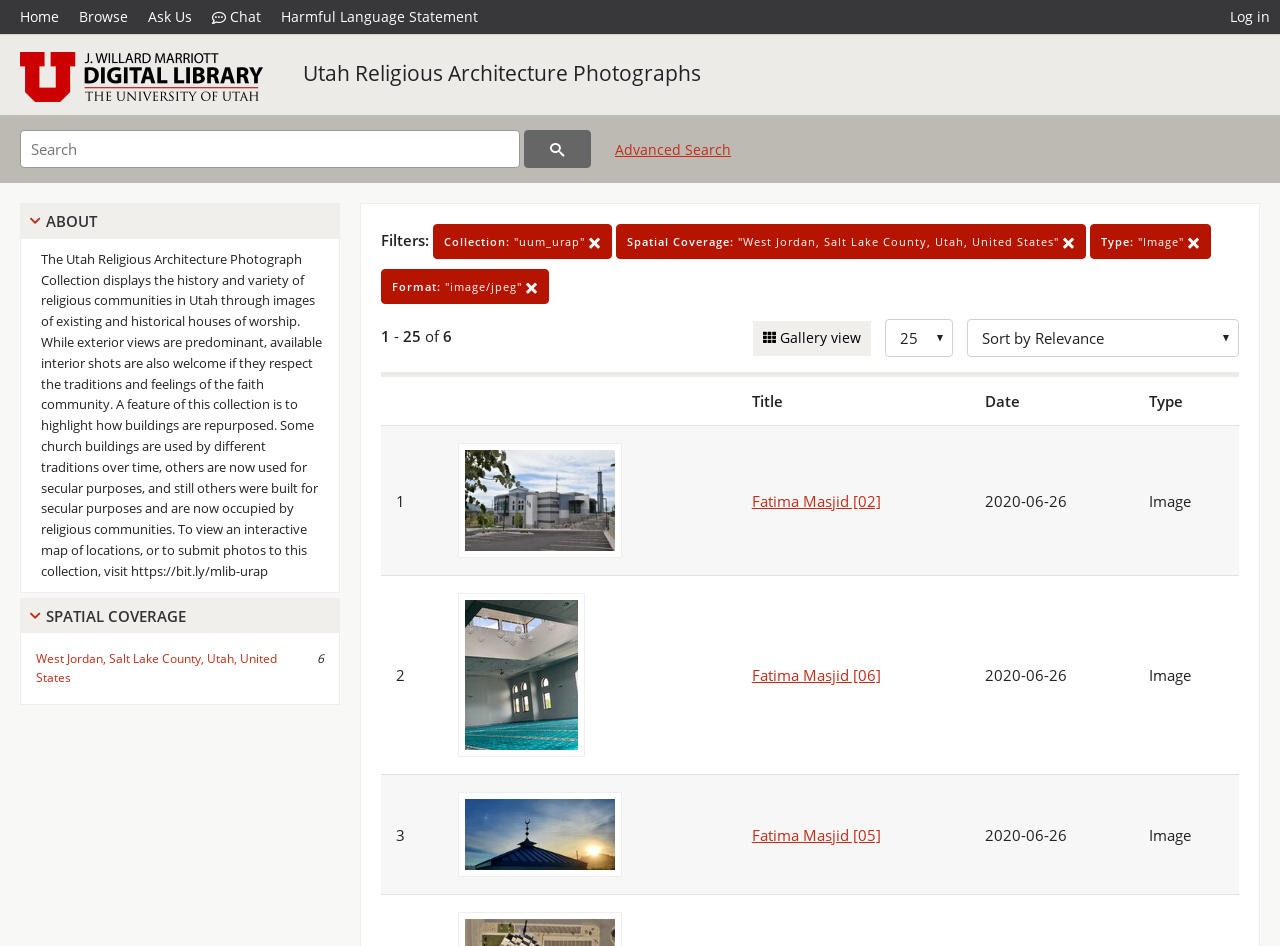What is the spatial coverage of the collection?
Offer a detailed and exhaustive answer to the question.

I found the answer by looking at the link element with the text 'West Jordan, Salt Lake County, Utah, United States' which is a child of the heading element with the text 'SPATIAL COVERAGE'.